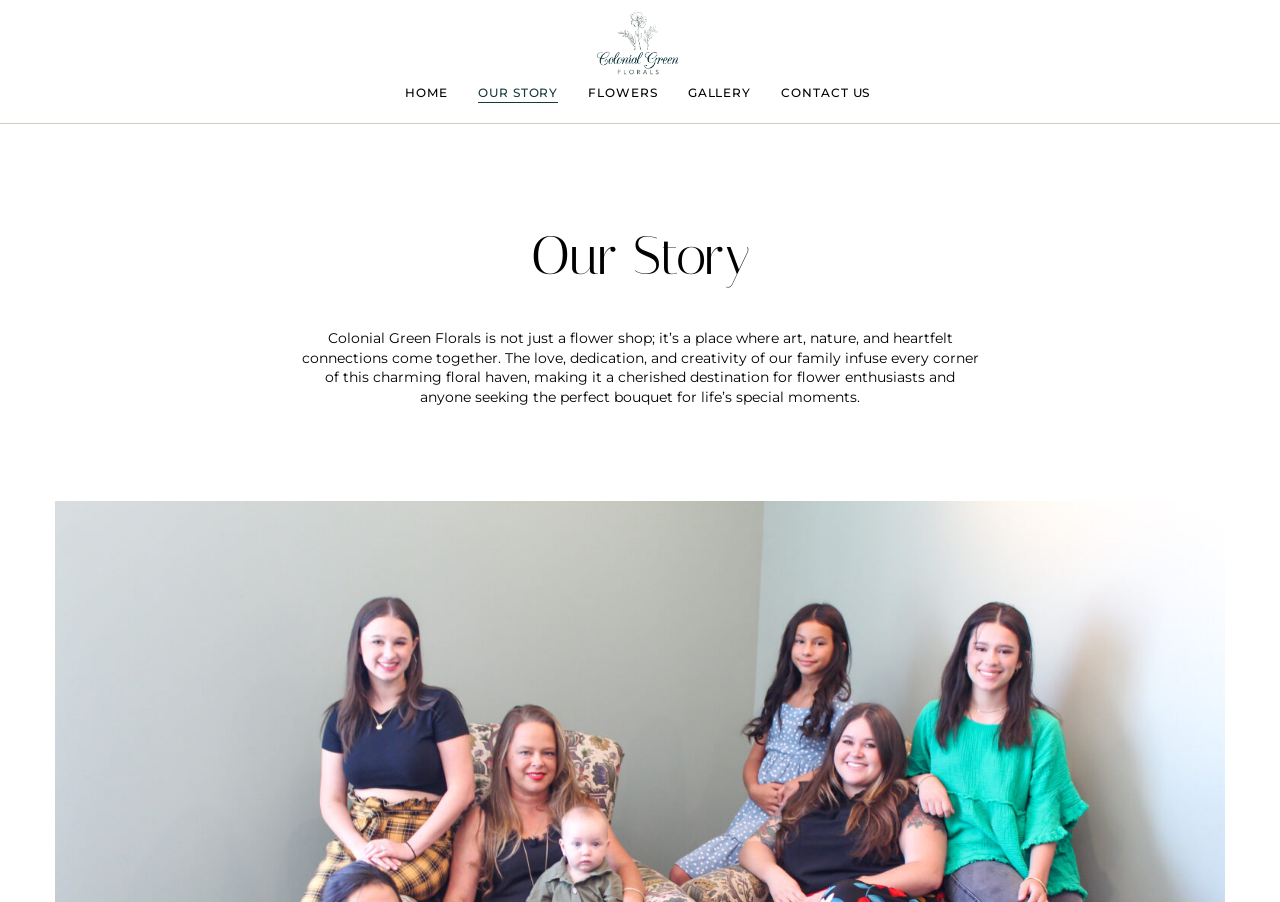Based on the visual content of the image, answer the question thoroughly: What is the name of the flower shop?

I inferred this answer by reading the StaticText elements that describe the shop, which mention 'Colonial Green Florals' as the name of the shop.